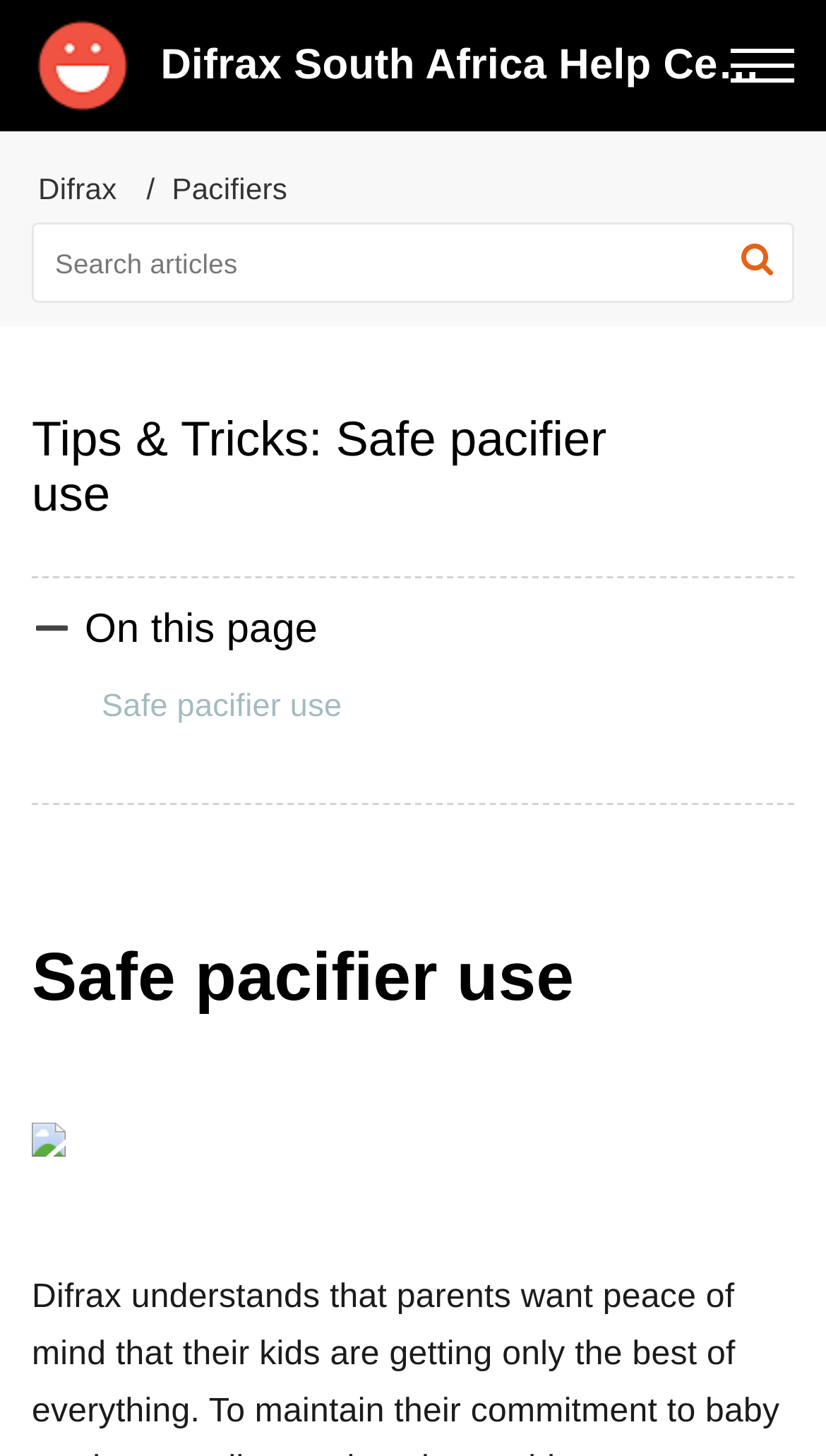Please provide a comprehensive response to the question below by analyzing the image: 
How many links are in the breadcrumbs navigation?

I counted the number of links in the breadcrumbs navigation element, which are 'Difrax' and 'Pacifiers', so there are 2 links in total.